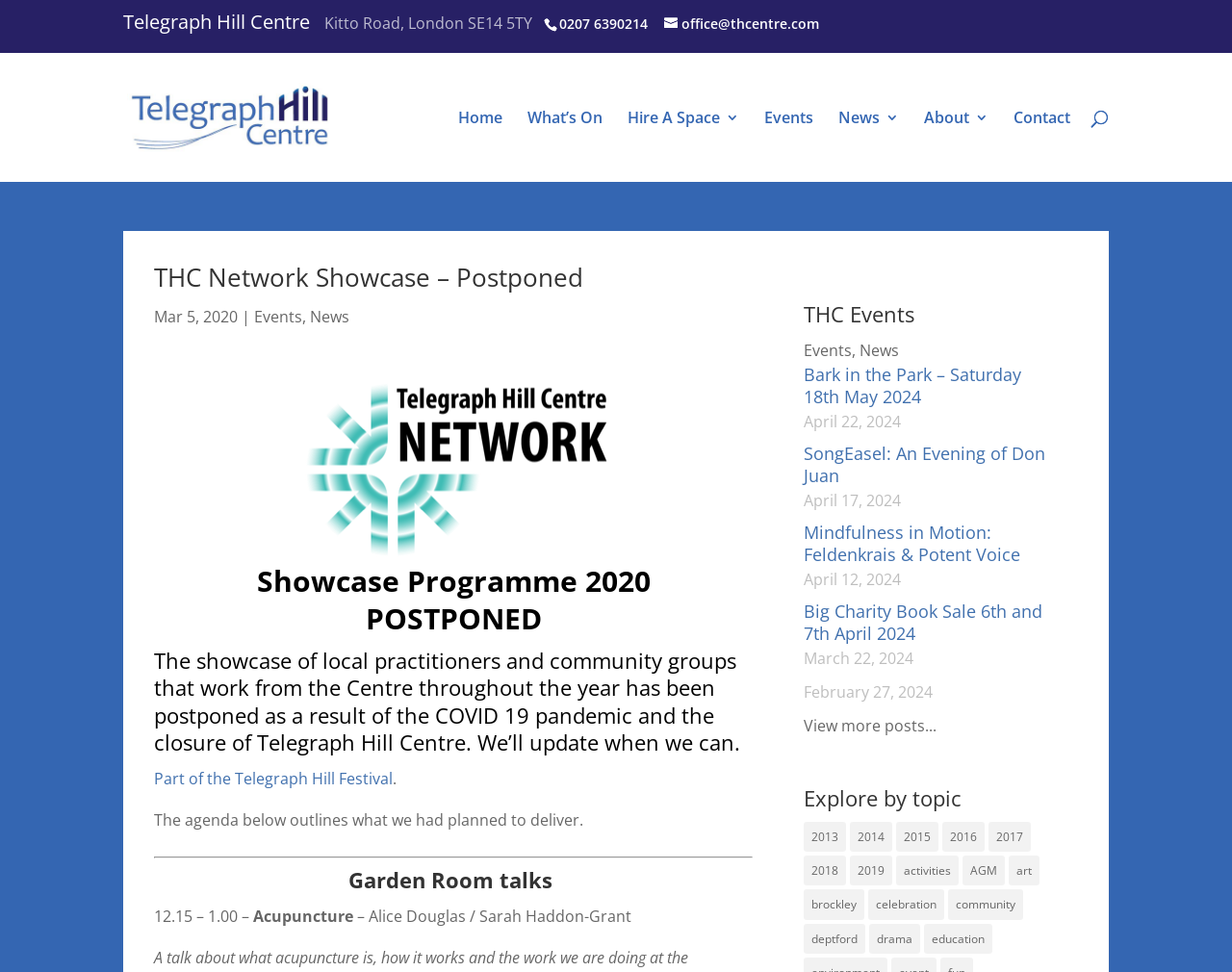Provide a one-word or short-phrase response to the question:
What is the address of Telegraph Hill Centre?

Kitto Road, London SE14 5TY